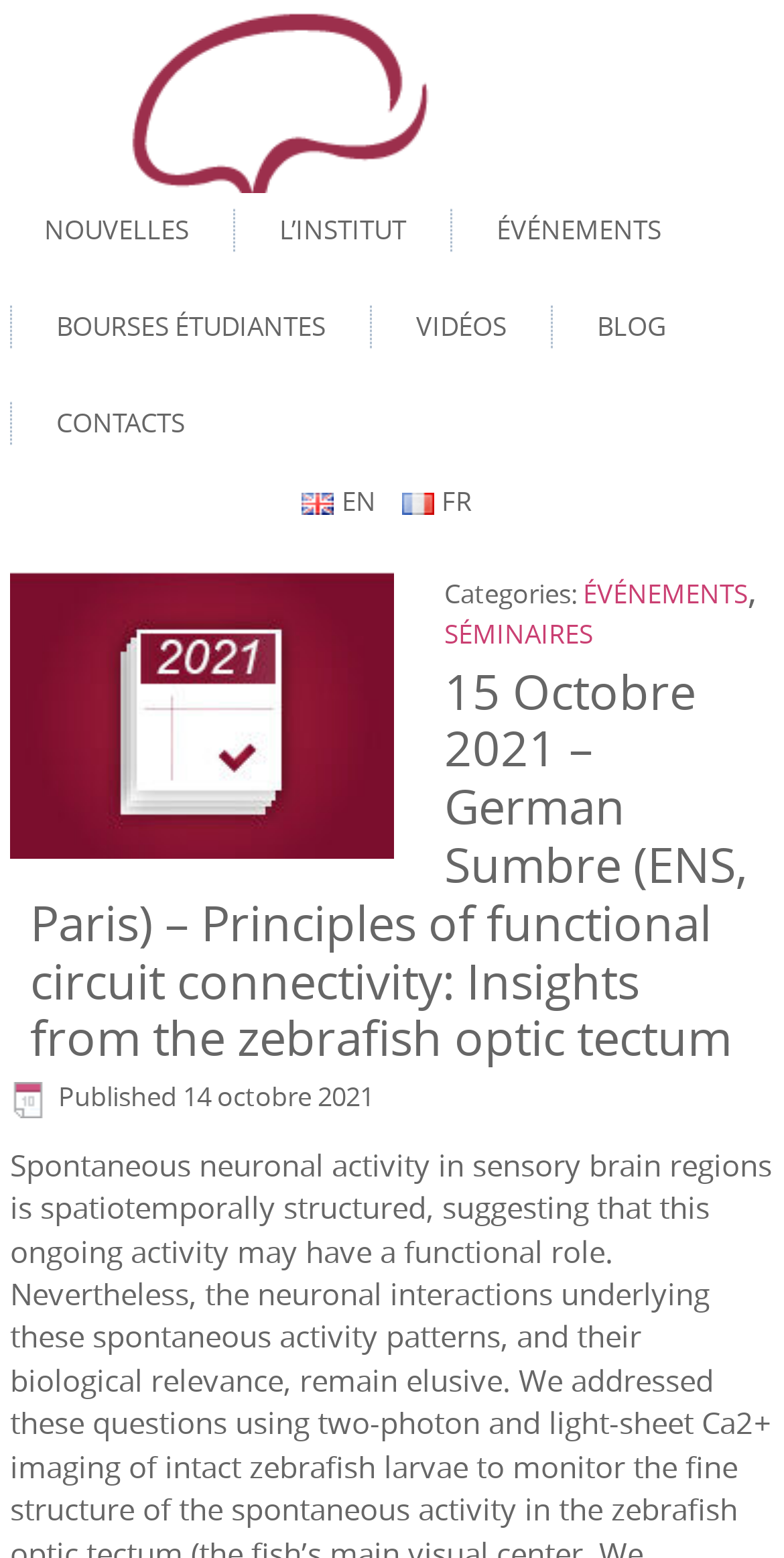Using the webpage screenshot, find the UI element described by parent_node: ಕನ್ನಡ. Provide the bounding box coordinates in the format (top-left x, top-left y, bottom-right x, bottom-right y), ensuring all values are floating point numbers between 0 and 1.

None